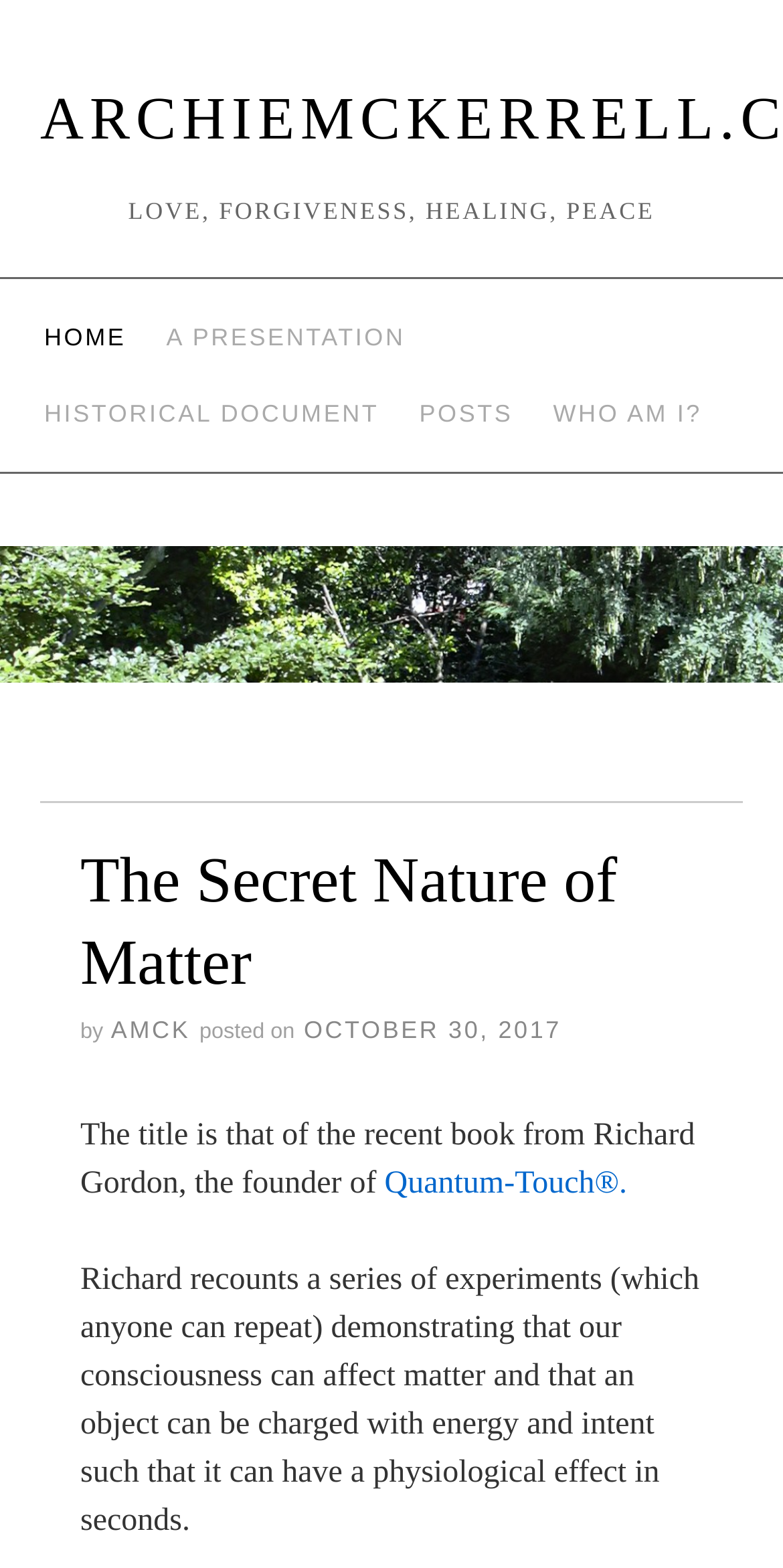Provide the bounding box coordinates for the area that should be clicked to complete the instruction: "Click the 'Menu' button".

None